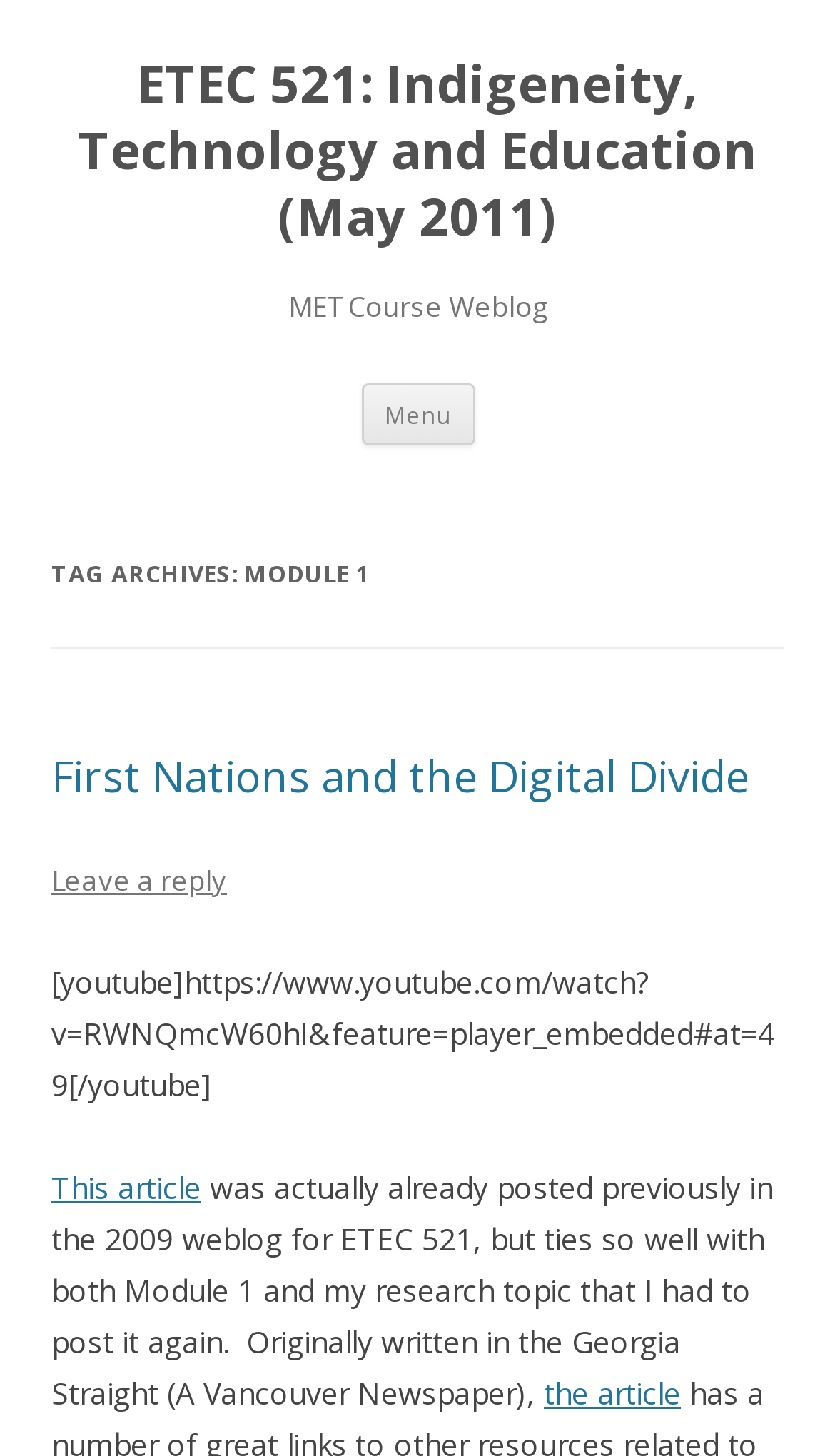Find the bounding box of the UI element described as: "the article". The bounding box coordinates should be given as four float values between 0 and 1, i.e., [left, top, right, bottom].

[0.651, 0.943, 0.815, 0.971]